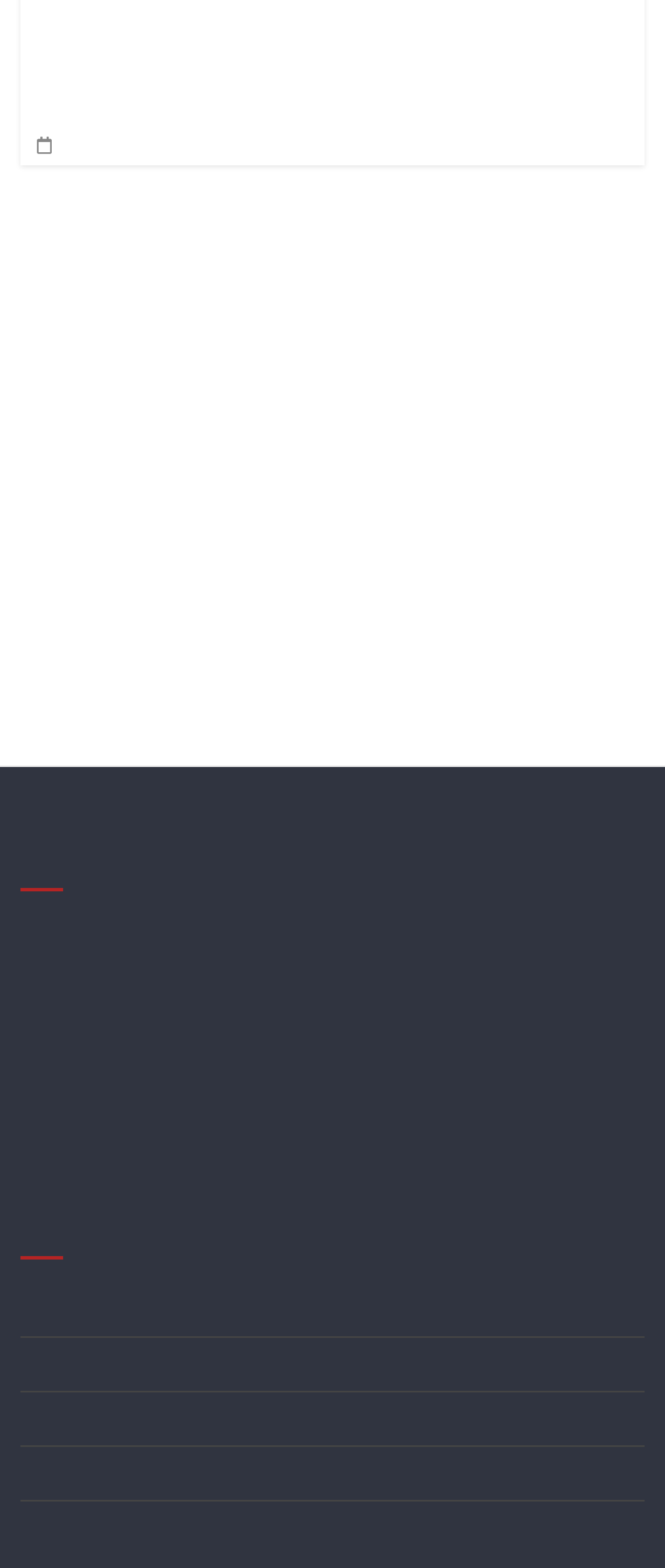Determine the bounding box coordinates in the format (top-left x, top-left y, bottom-right x, bottom-right y). Ensure all values are floating point numbers between 0 and 1. Identify the bounding box of the UI element described by: Privacy Policy

[0.03, 0.896, 0.24, 0.912]